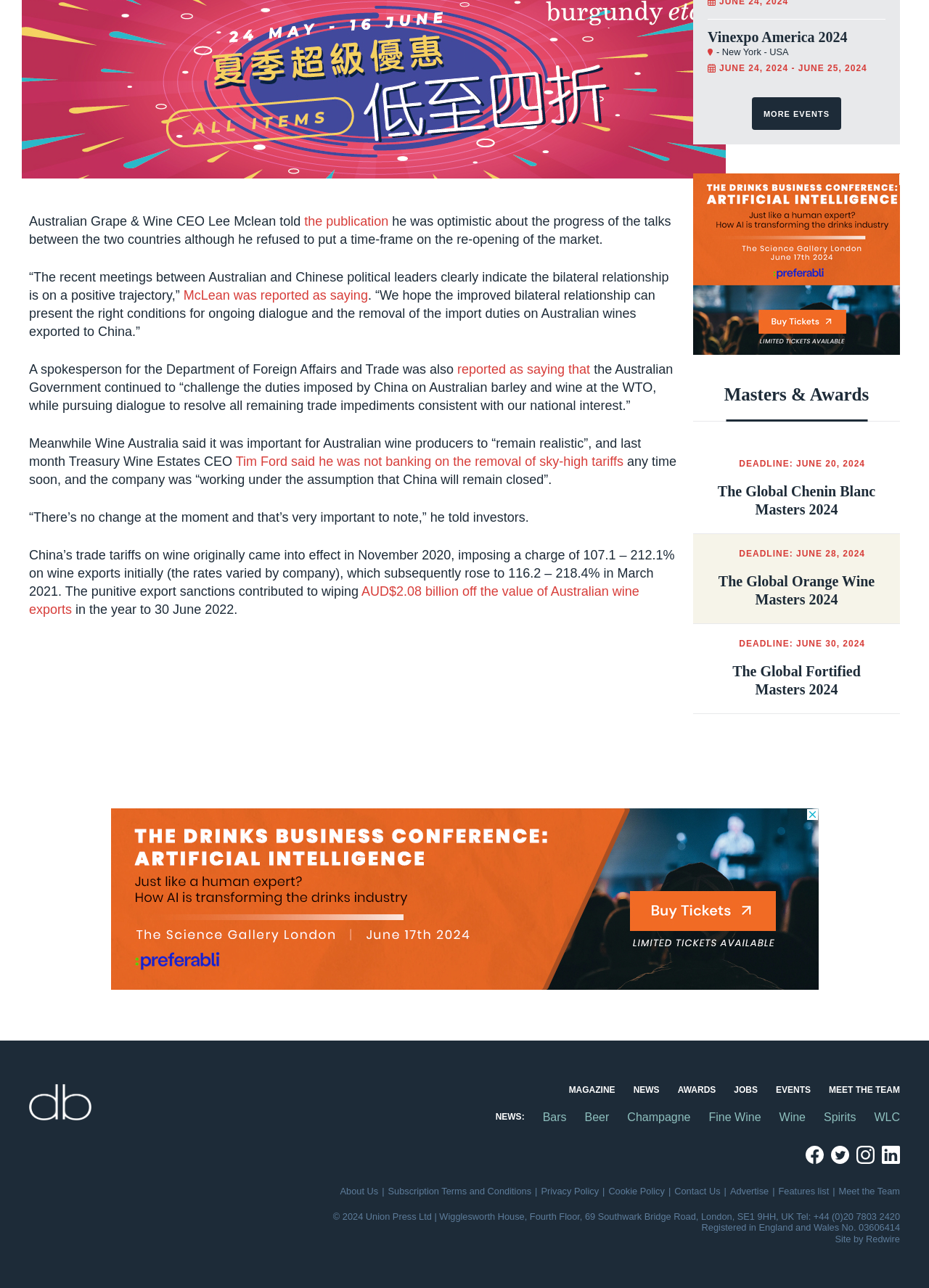Can you find the bounding box coordinates for the element that needs to be clicked to execute this instruction: "Click on the link to Vinexpo America 2024"? The coordinates should be given as four float numbers between 0 and 1, i.e., [left, top, right, bottom].

[0.762, 0.022, 0.953, 0.059]